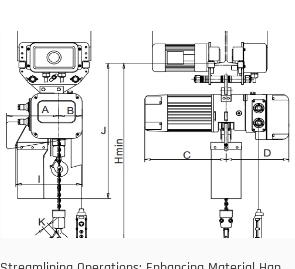What is the function of the control lever?
Please look at the screenshot and answer using one word or phrase.

Control